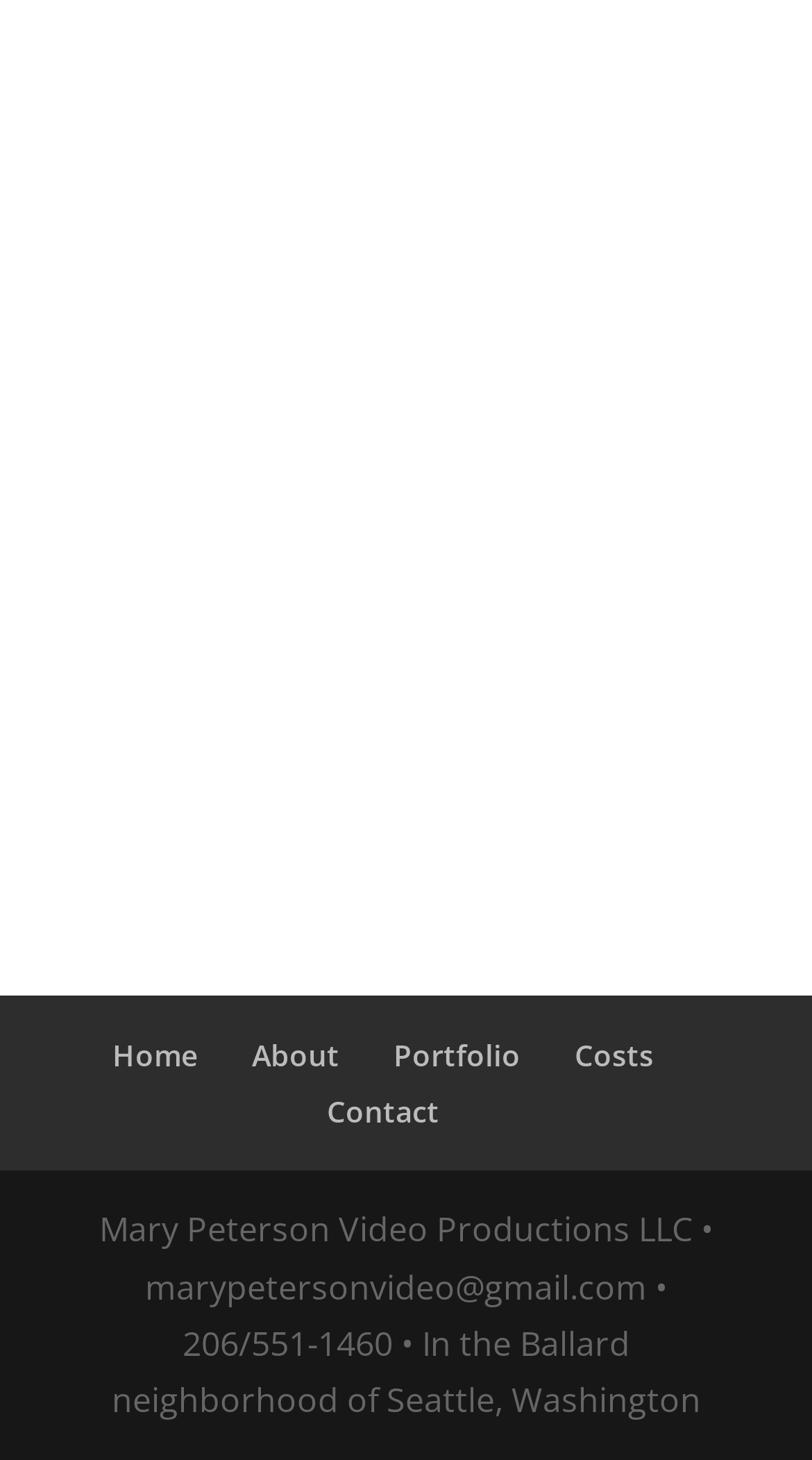Determine the bounding box for the UI element described here: "Get in Touch".

[0.24, 0.231, 0.722, 0.317]